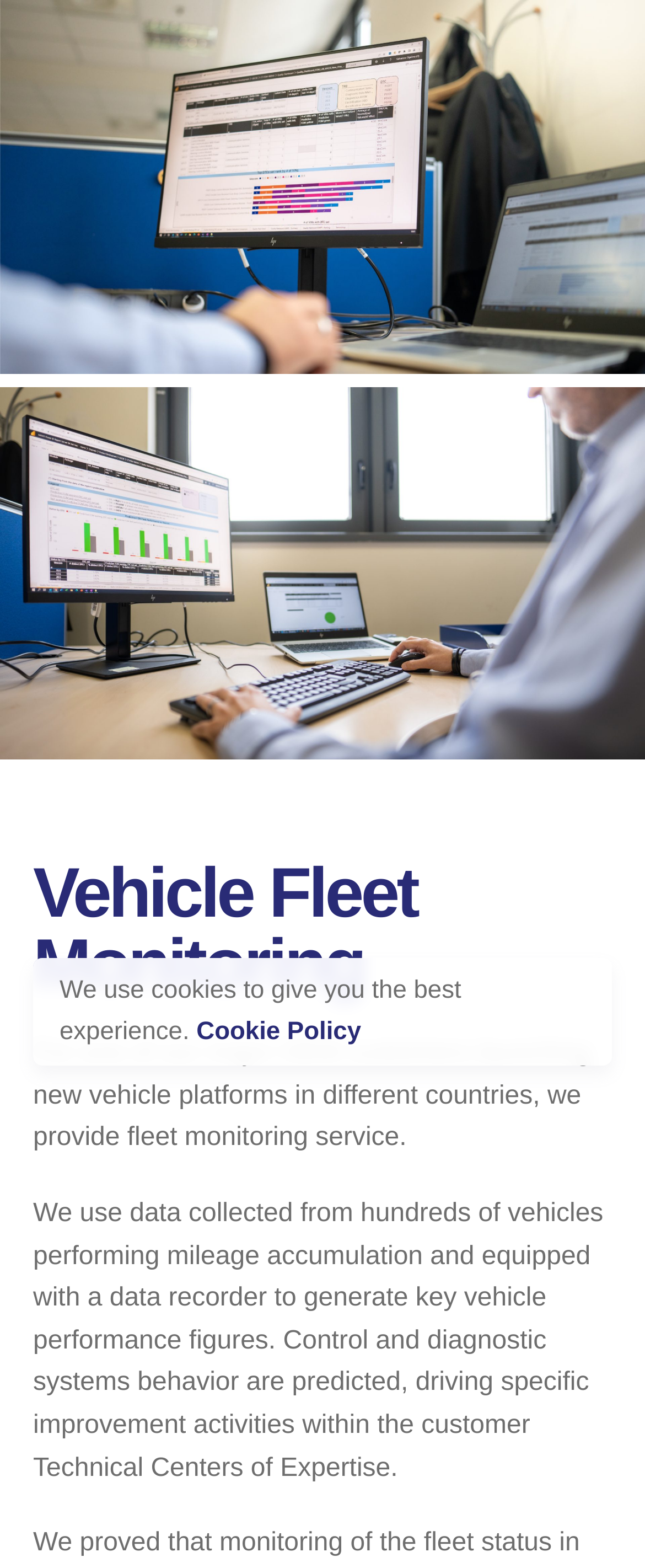What is the company name?
Refer to the image and give a detailed answer to the query.

The company name is obtained from the link and image elements at the top of the webpage, which have the same bounding box coordinates and OCR text 'Dumarey Softronix'.